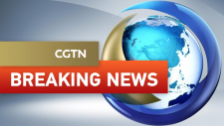Generate a detailed caption for the image.

The image features the logo of CGTN, a prominent global news network known for its coverage of current events and breaking news. The design showcases a stylized globe, emphasizing CGTN's international focus, surrounded by a dynamic blue and gold circular motif. Prominently displayed in bold red text is the phrase "BREAKING NEWS," highlighting that the information provided is urgent and significant. This graphic serves as a visual focal point for viewers seeking timely updates on global events and developments.